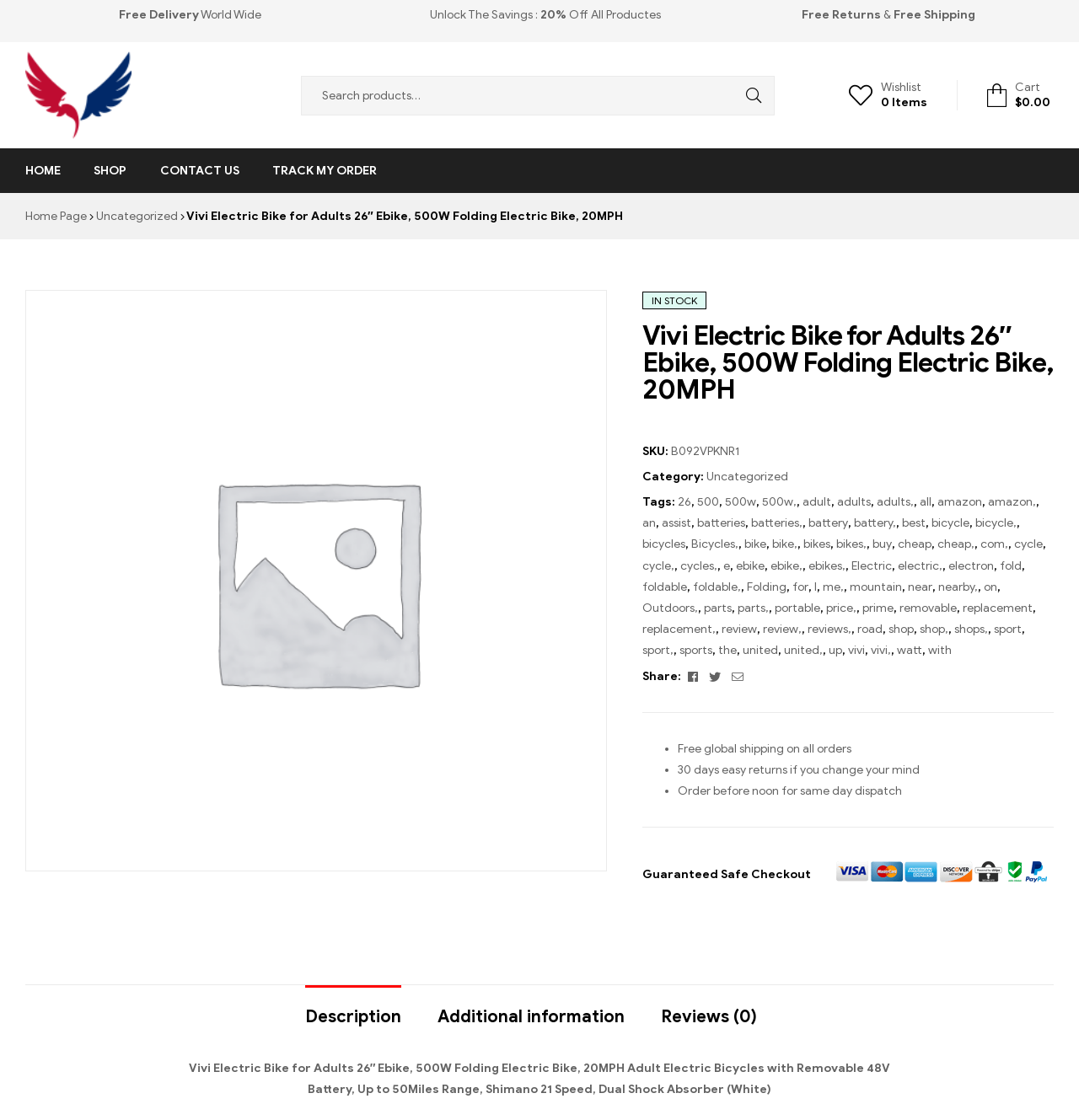Identify the bounding box coordinates of the region that needs to be clicked to carry out this instruction: "View wishlist". Provide these coordinates as four float numbers ranging from 0 to 1, i.e., [left, top, right, bottom].

[0.787, 0.071, 0.859, 0.099]